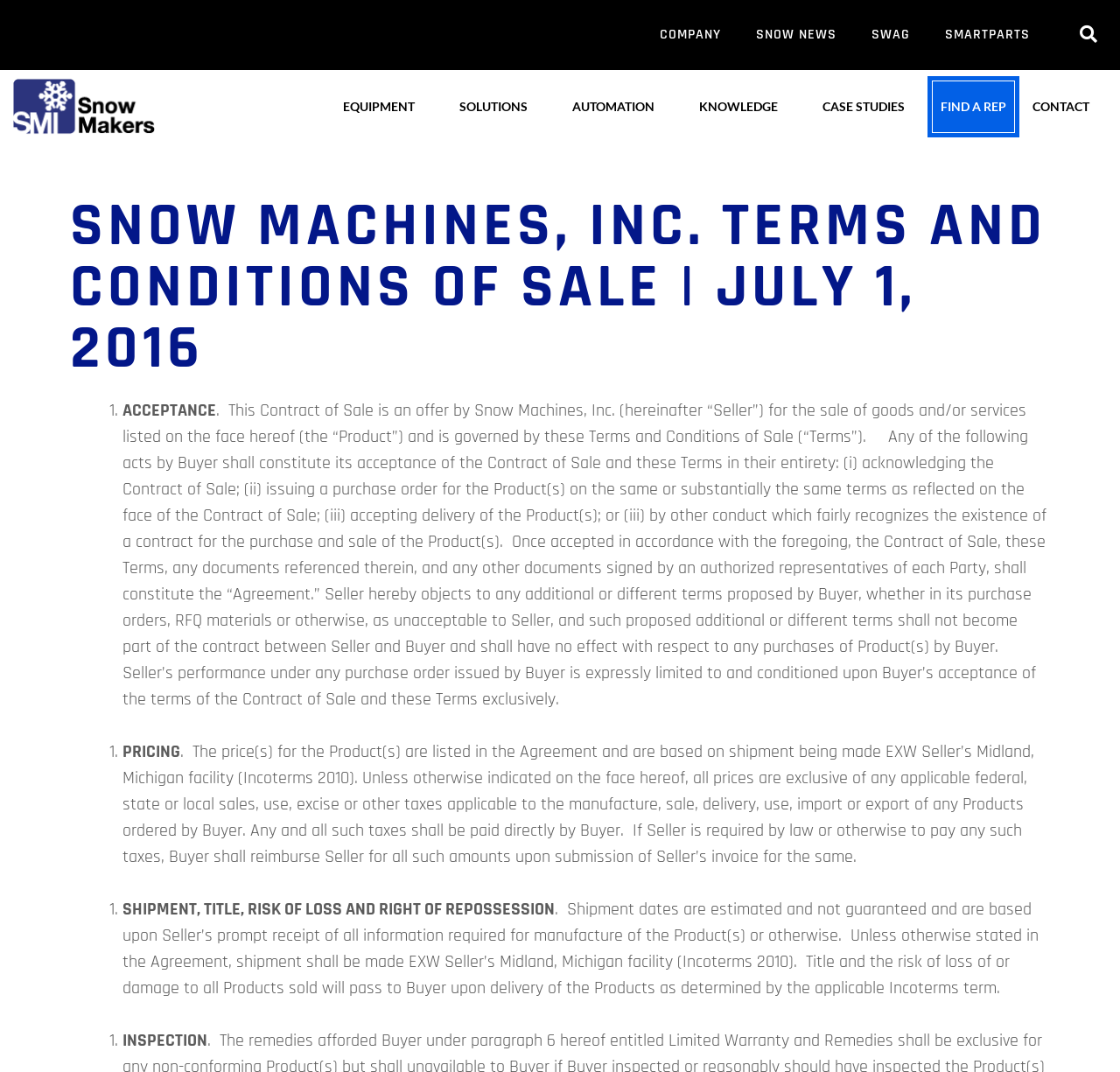Answer the question with a single word or phrase: 
What is the company name?

Snow Machines, Inc.